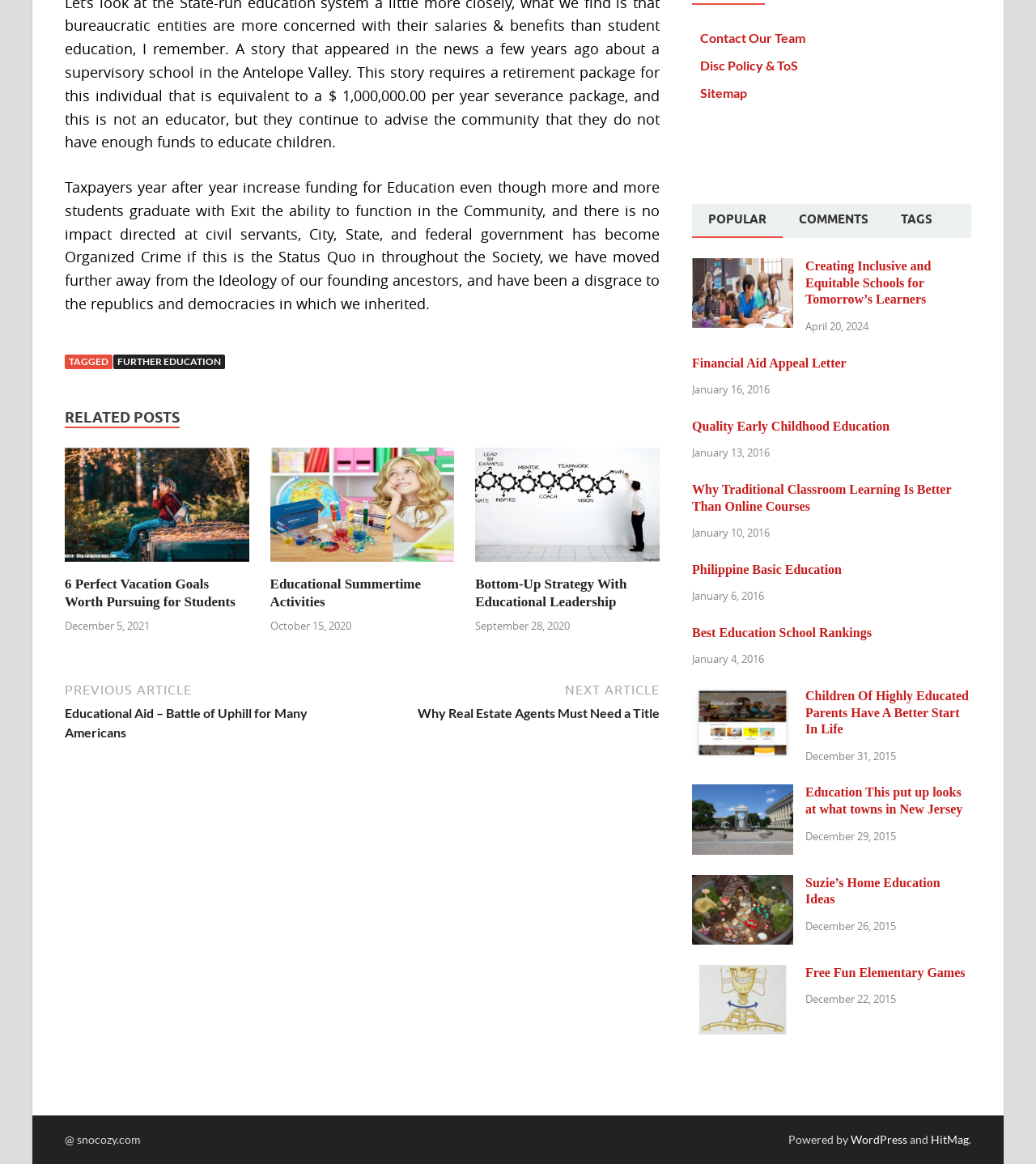Using the description: "Suzie’s Home Education Ideas", determine the UI element's bounding box coordinates. Ensure the coordinates are in the format of four float numbers between 0 and 1, i.e., [left, top, right, bottom].

[0.777, 0.752, 0.907, 0.778]